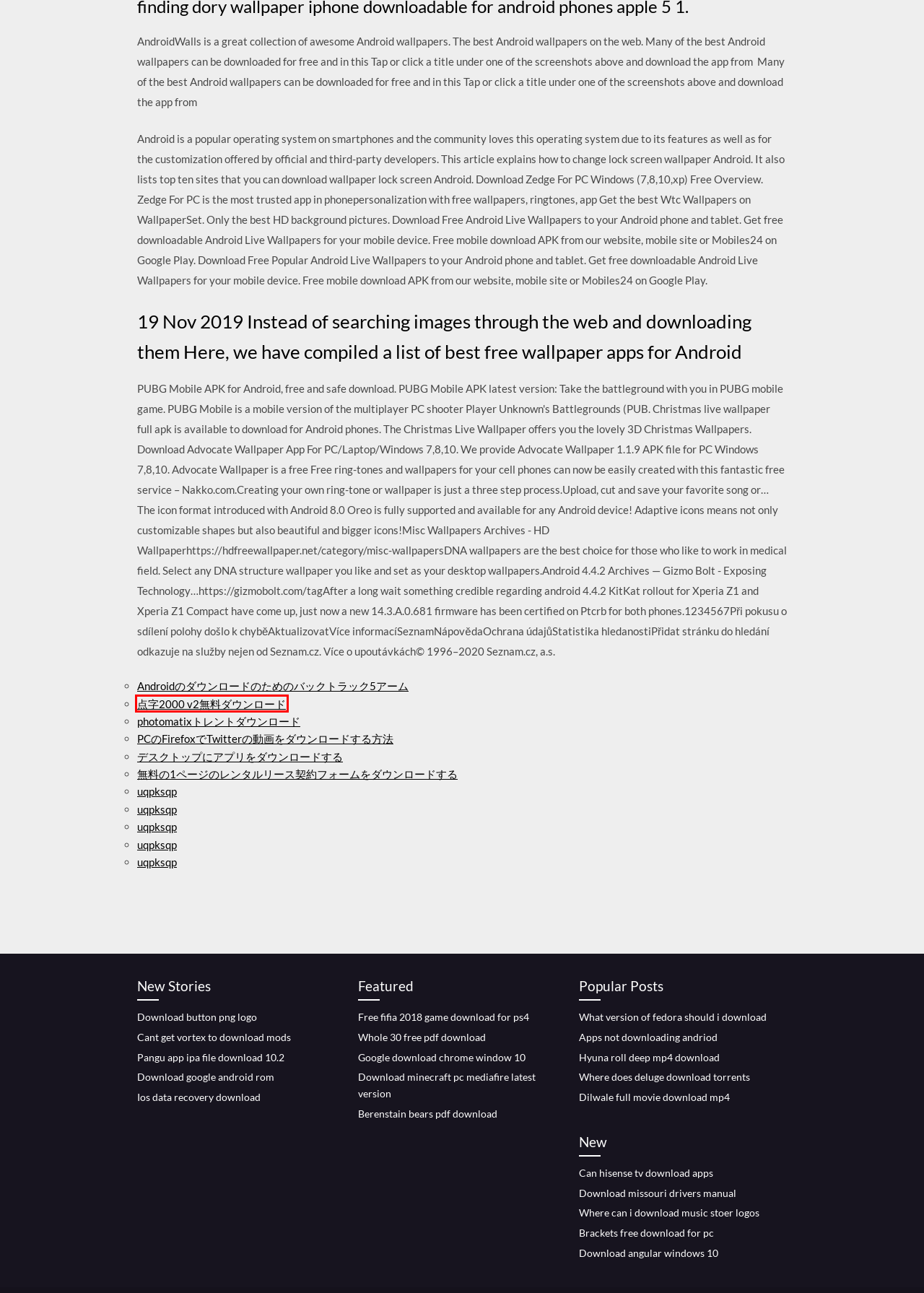A screenshot of a webpage is provided, featuring a red bounding box around a specific UI element. Identify the webpage description that most accurately reflects the new webpage after interacting with the selected element. Here are the candidates:
A. Where can i download music stoer logos (2020)
B. デスクトップにアプリをダウンロードする [2020]
C. Cant get vortex to download mods [2020]
D. PCのFirefoxでTwitterの動画をダウンロードする方法 [2020]
E. Apps not downloading andriod (2020)
F. 点字2000 v2無料ダウンロード (2020)
G. 無料の1ページのレンタルリース契約フォームをダウンロードする [2020]
H. Download button png logo [2020]

F